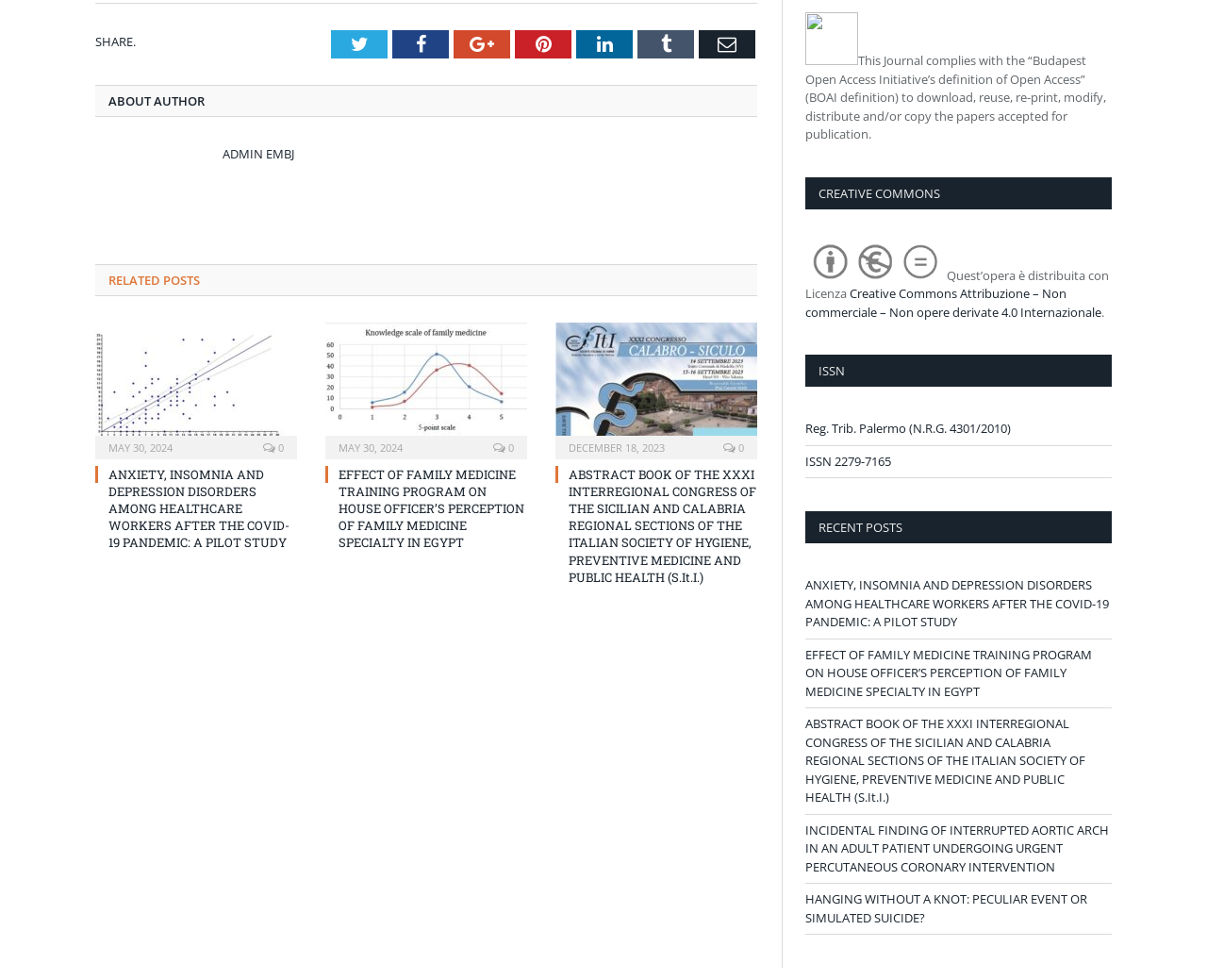Please locate the bounding box coordinates of the region I need to click to follow this instruction: "Read about the author".

[0.079, 0.086, 0.627, 0.119]